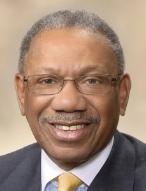Generate an in-depth description of the image.

This image features Jeff Mims, a notable figure in Dayton's education and governmental landscape. As a Dayton City Commissioner, he has played a significant role in the city's educational initiatives, particularly during the desegregation efforts in the 1970s. Mims has also served as the president of the Dayton Education Association and the Dayton Board of Education, emphasizing his commitment to improving educational equity. In his reflections, he highlights the challenges and successes of desegregation, noting the necessity of providing adequate resources for professional development to effectively support both teachers and students in fostering inclusive environments. The photograph, captured by Dan Cleary, underscores Mims's impactful presence in both political and educational spheres, showcasing his dedication to community and educational reform.